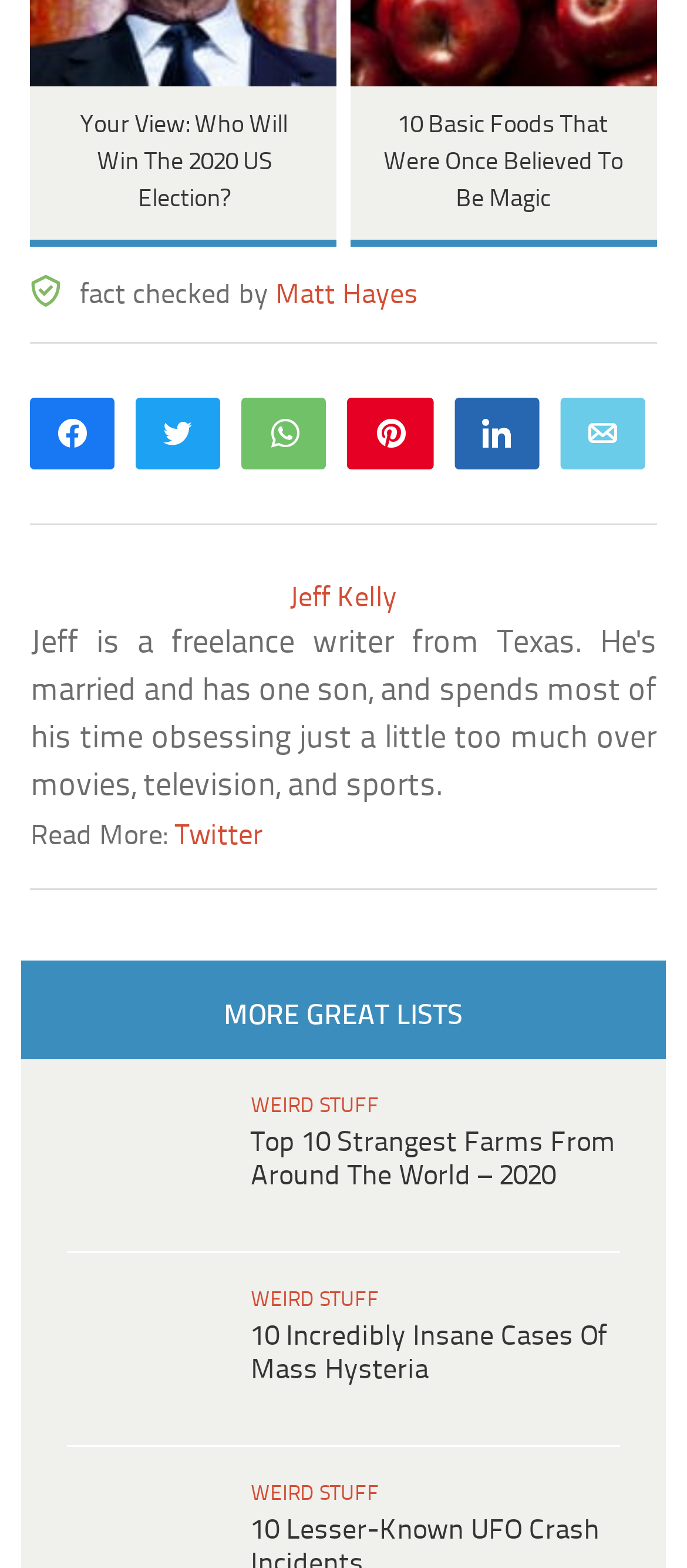Find the bounding box coordinates of the area to click in order to follow the instruction: "Check out WEIRD STUFF".

[0.365, 0.698, 0.552, 0.712]